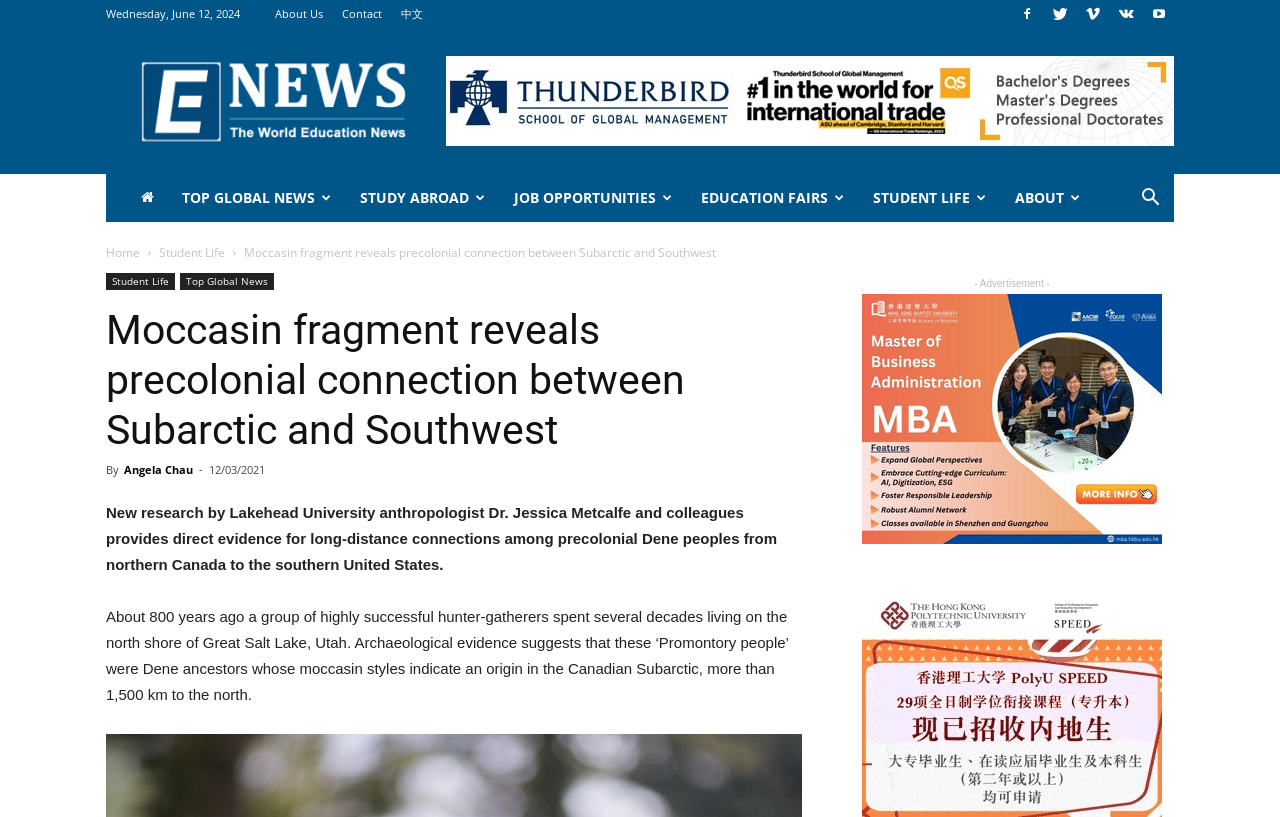Identify the bounding box coordinates of the element that should be clicked to fulfill this task: "Click the 'Home' link". The coordinates should be provided as four float numbers between 0 and 1, i.e., [left, top, right, bottom].

[0.083, 0.299, 0.109, 0.319]